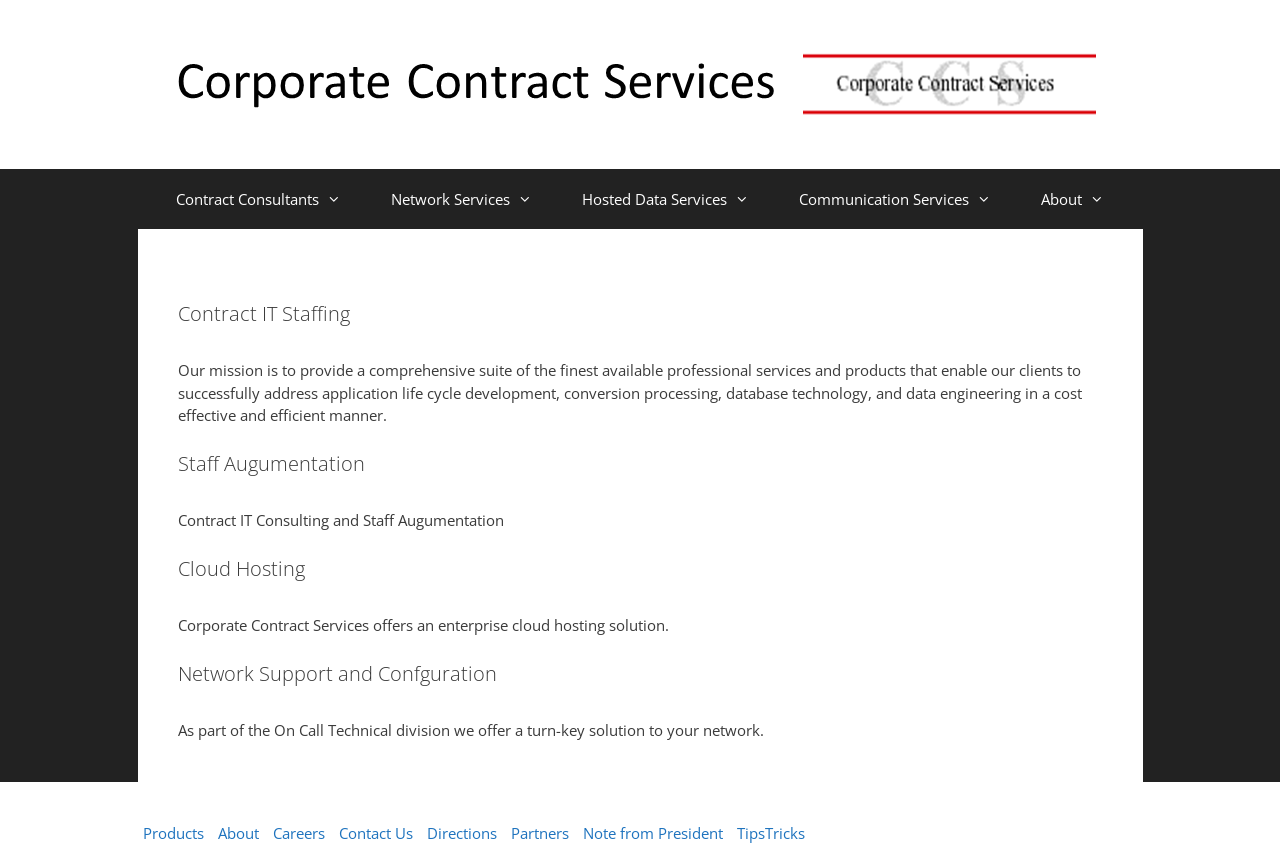Respond to the question below with a single word or phrase:
What is the company name on the banner?

CCS